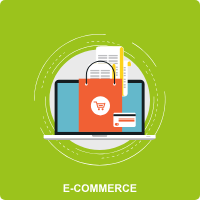What is displayed below the illustration?
Please give a detailed and thorough answer to the question, covering all relevant points.

The word 'E-COMMERCE' is boldly displayed below the illustration, reinforcing the subject matter and catering to businesses interested in developing effective online sales platforms.